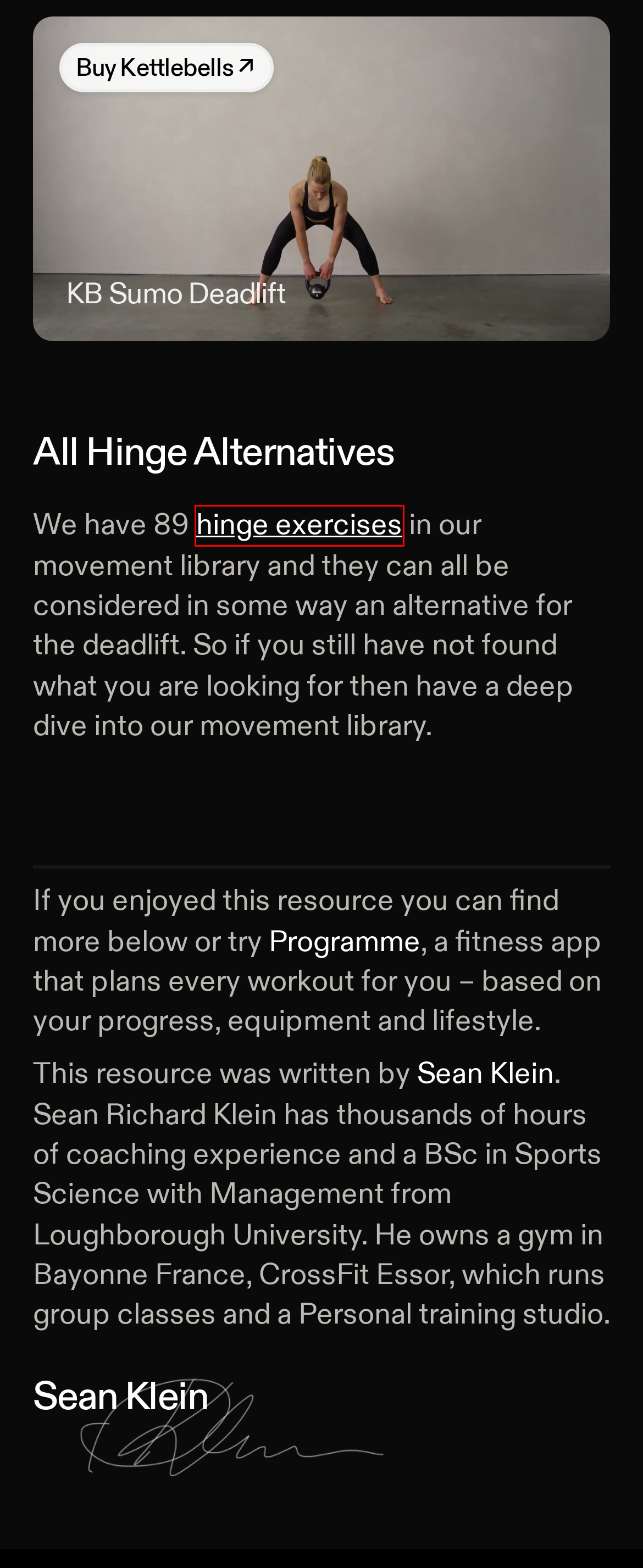Please examine the screenshot provided, which contains a red bounding box around a UI element. Select the webpage description that most accurately describes the new page displayed after clicking the highlighted element. Here are the candidates:
A. ‎Programme — Workout Plans on the App Store
B. SKLZ Slidez | Slide Plates for Training Exercise | Rogue Fitness
C. Barbells - Weight Training Barbells  | Rogue Fitness
D. Learning to Hinge: Hip Hinge Exercises for Beginners
E. Resistance Bands - Mobility Tools | Rogue Fitness
F. Kettlebells - Strength & Conditioning Equipment | Rogue Fitness
G. 1000+ Exercises for coaches, educators & bloggers.
H. Gymnastic Rings - Bodyweight & Gymnastics Training | Rogue Fitness

G